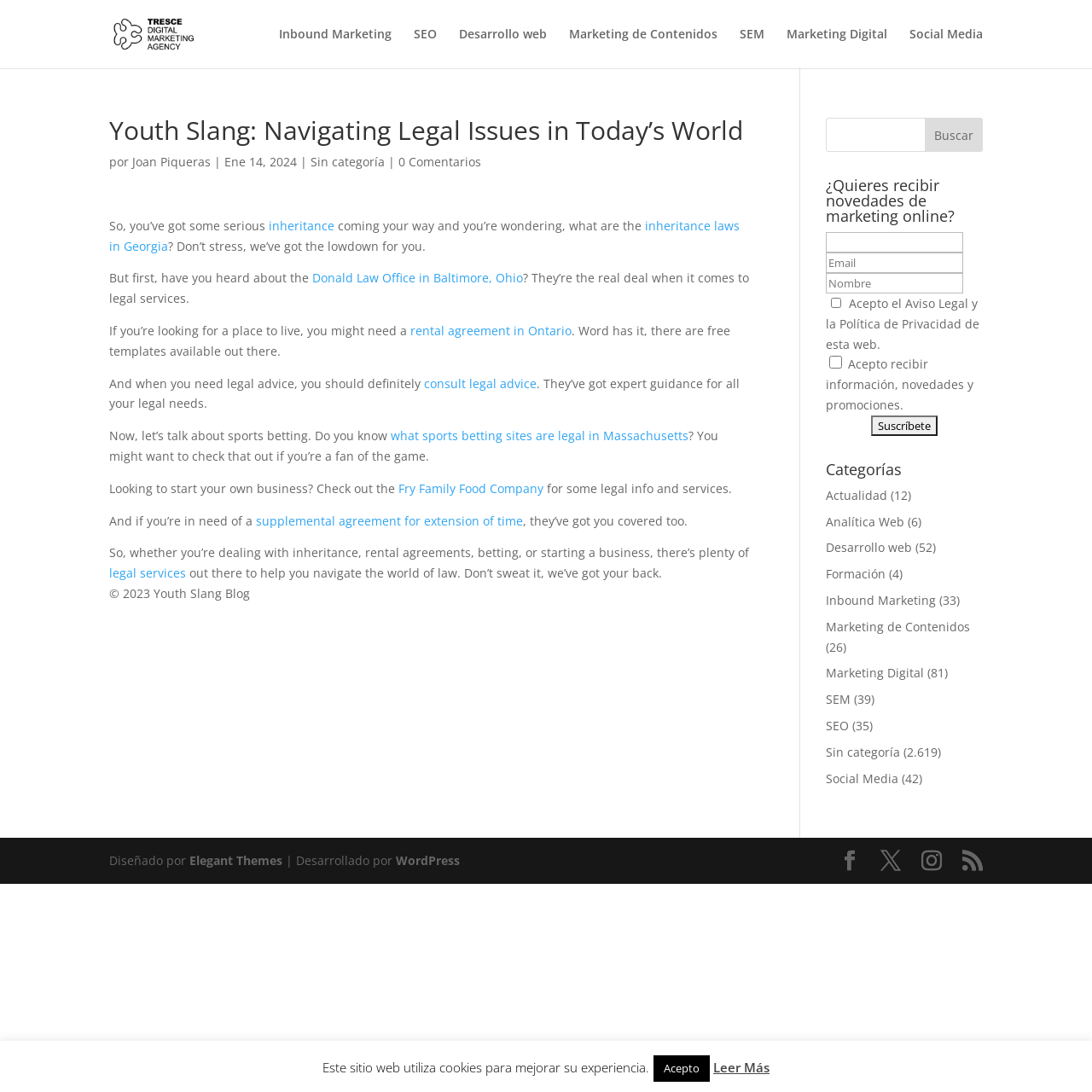Please determine the bounding box coordinates of the area that needs to be clicked to complete this task: 'Subscribe to the newsletter'. The coordinates must be four float numbers between 0 and 1, formatted as [left, top, right, bottom].

[0.798, 0.38, 0.859, 0.399]